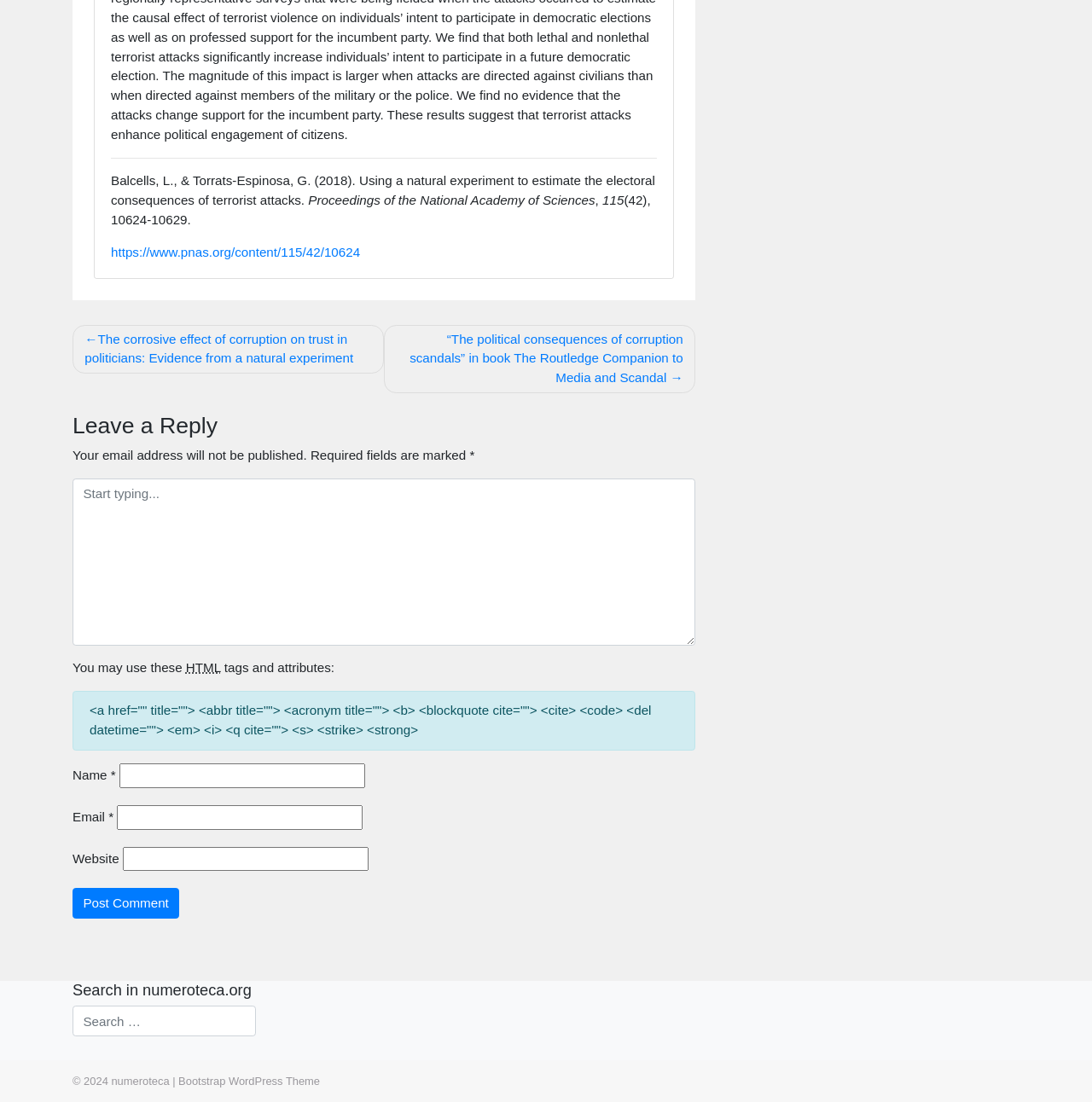Please provide the bounding box coordinates in the format (top-left x, top-left y, bottom-right x, bottom-right y). Remember, all values are floating point numbers between 0 and 1. What is the bounding box coordinate of the region described as: parent_node: Email * aria-describedby="email-notes" name="email"

[0.107, 0.731, 0.332, 0.753]